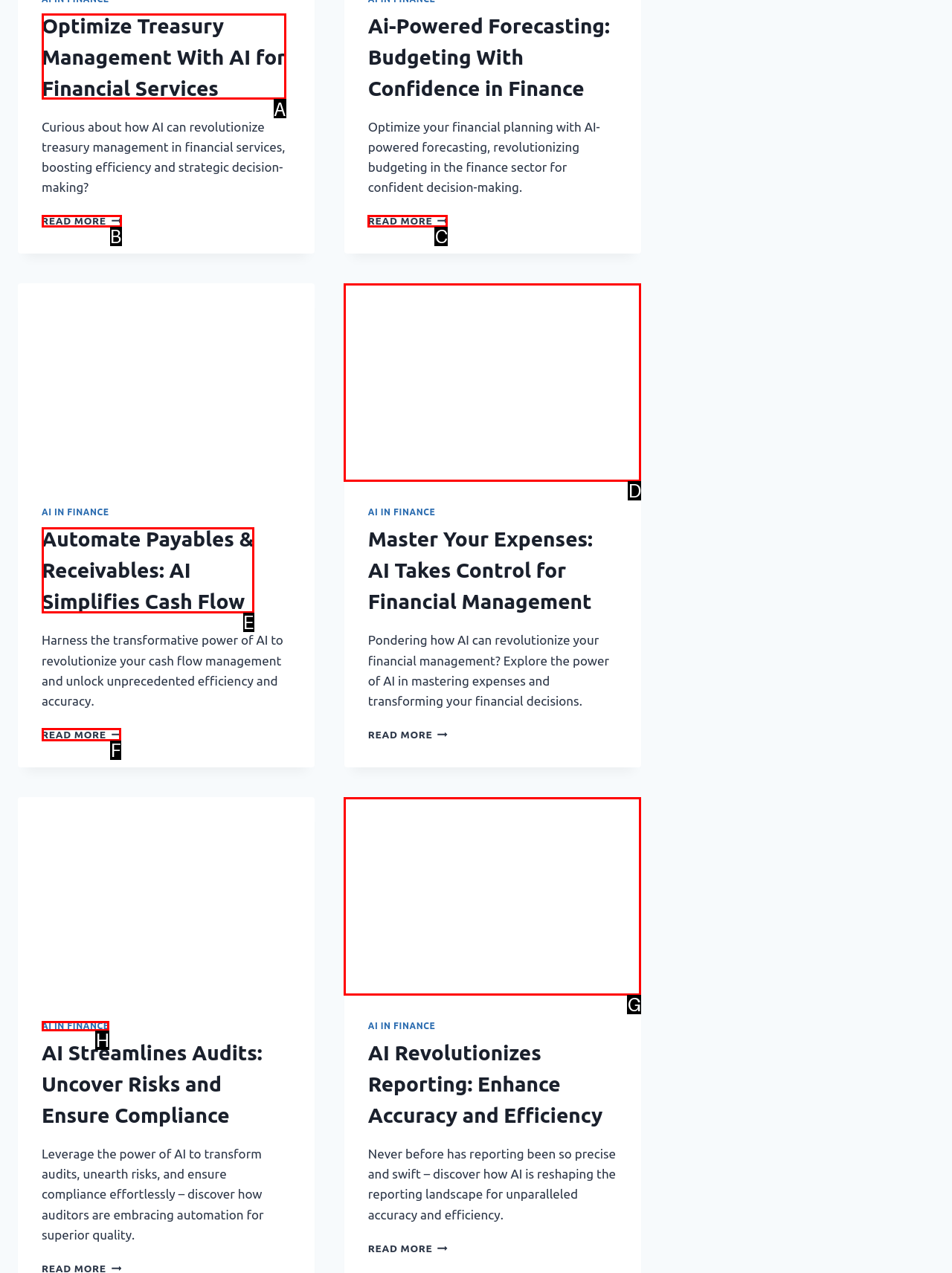Choose the UI element to click on to achieve this task: Read more about AI streamlining audits for risk uncovering and compliance. Reply with the letter representing the selected element.

F